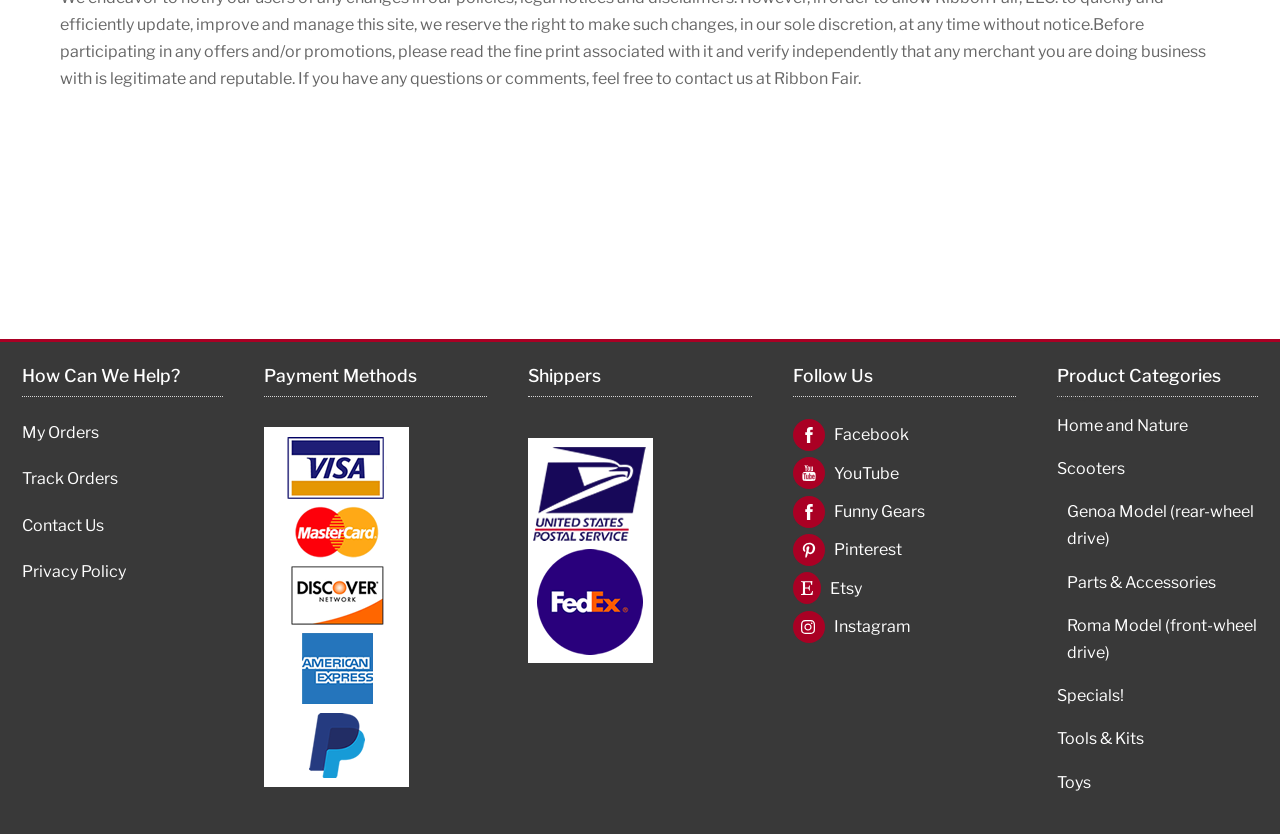Based on the image, provide a detailed and complete answer to the question: 
What is the category of 'Genoa Model (rear-wheel drive)'?

I found the link 'Genoa Model (rear-wheel drive)' with ID 432, and by tracing back its parent elements, I found the heading 'Scooters' with ID 305, which is the category of this product.